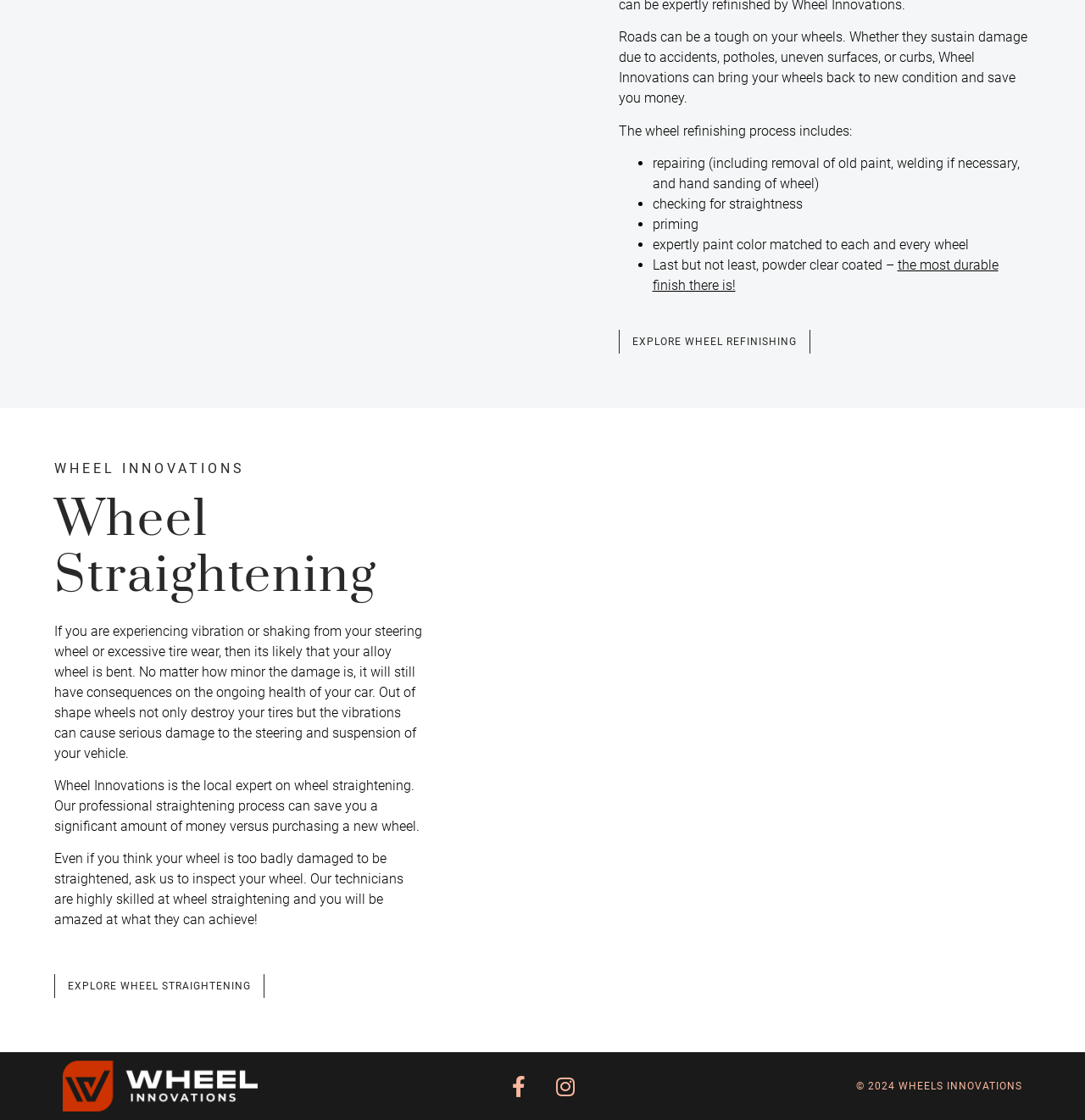What social media platforms does Wheel Innovations have?
Please answer the question with a single word or phrase, referencing the image.

Facebook and Instagram